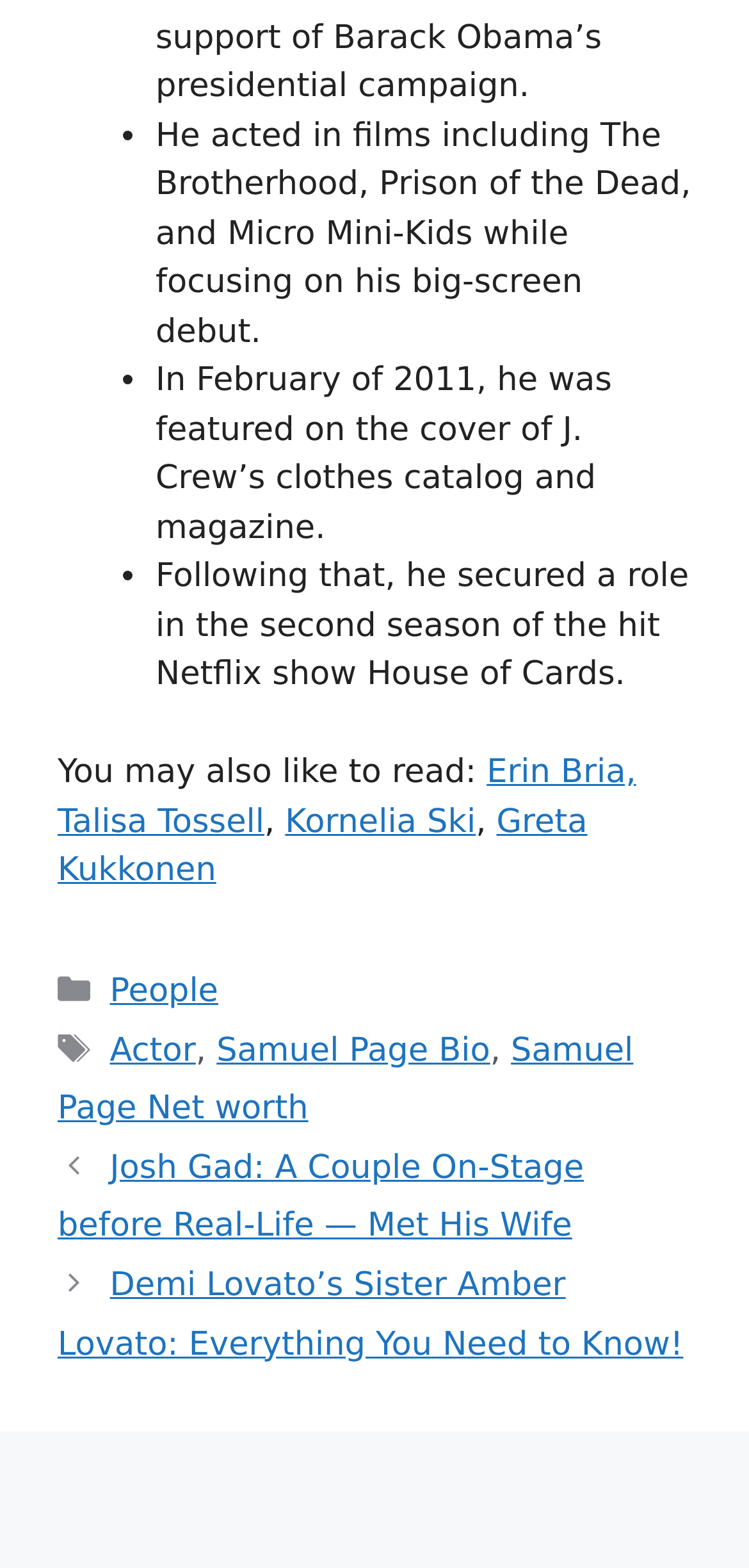Determine the bounding box coordinates of the region that needs to be clicked to achieve the task: "Explore posts".

[0.077, 0.726, 0.923, 0.876]